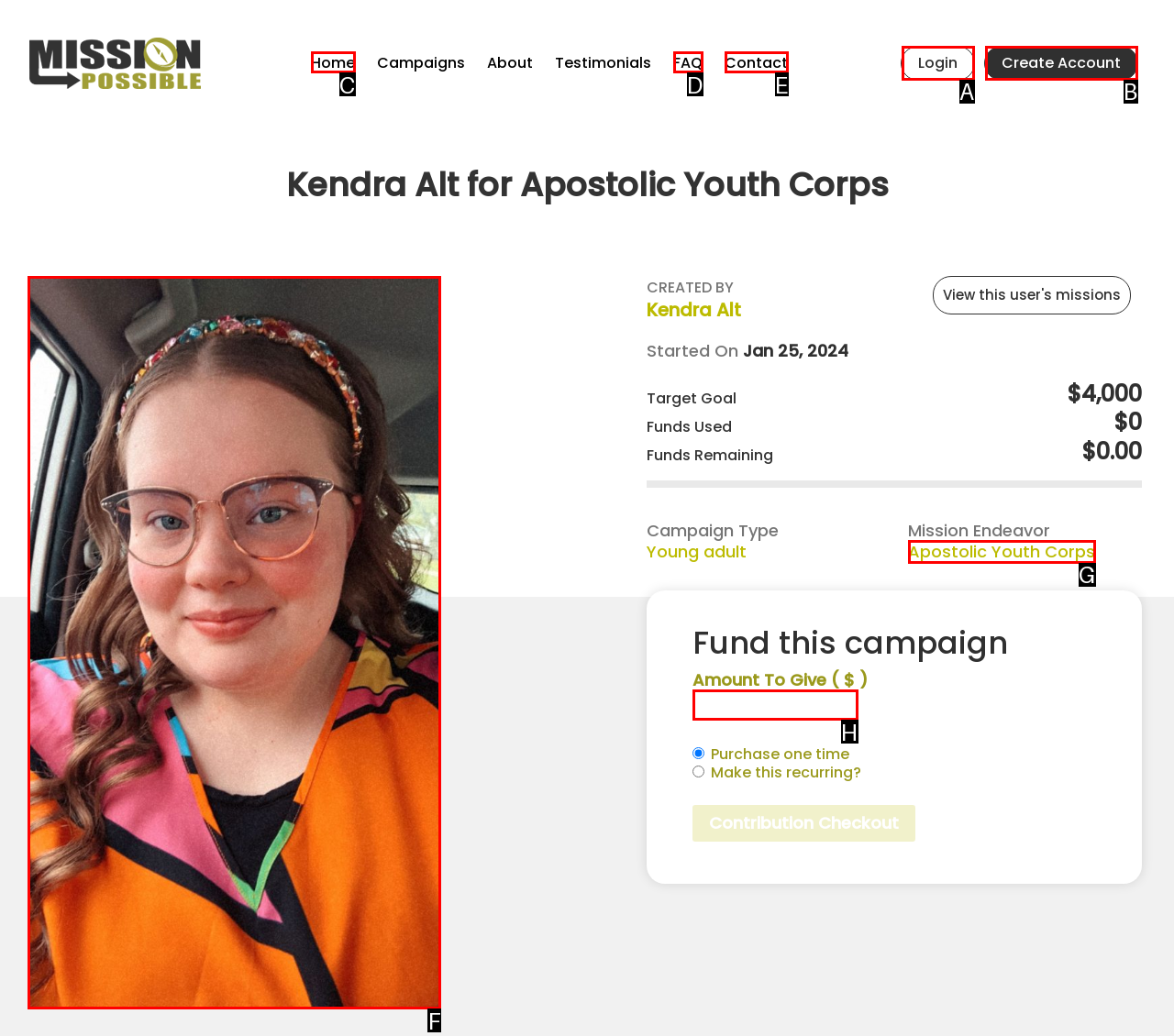With the provided description: Apostolic Youth Corps, select the most suitable HTML element. Respond with the letter of the selected option.

G